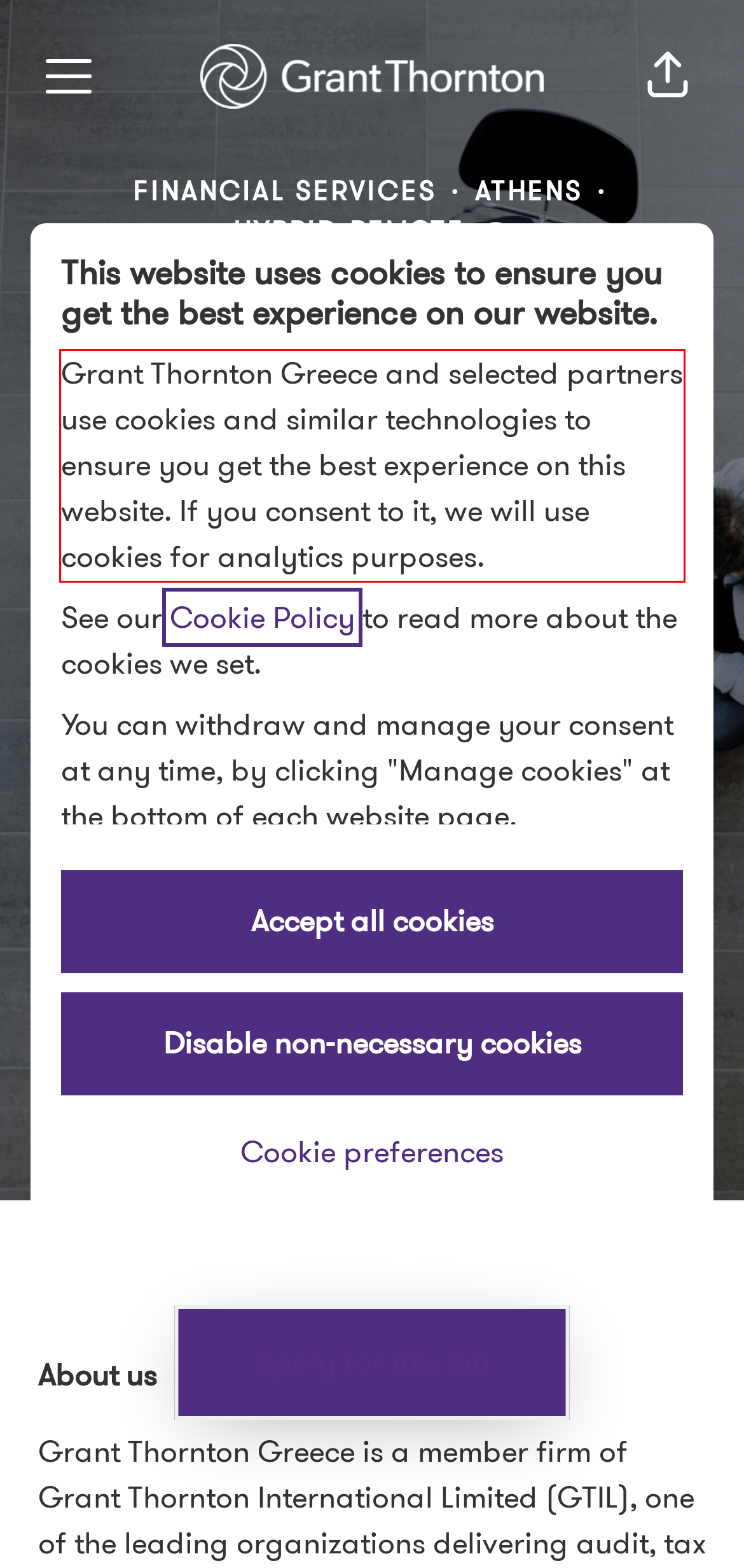Examine the webpage screenshot and use OCR to recognize and output the text within the red bounding box.

Grant Thornton Greece and selected partners use cookies and similar technologies to ensure you get the best experience on this website. If you consent to it, we will use cookies for analytics purposes.